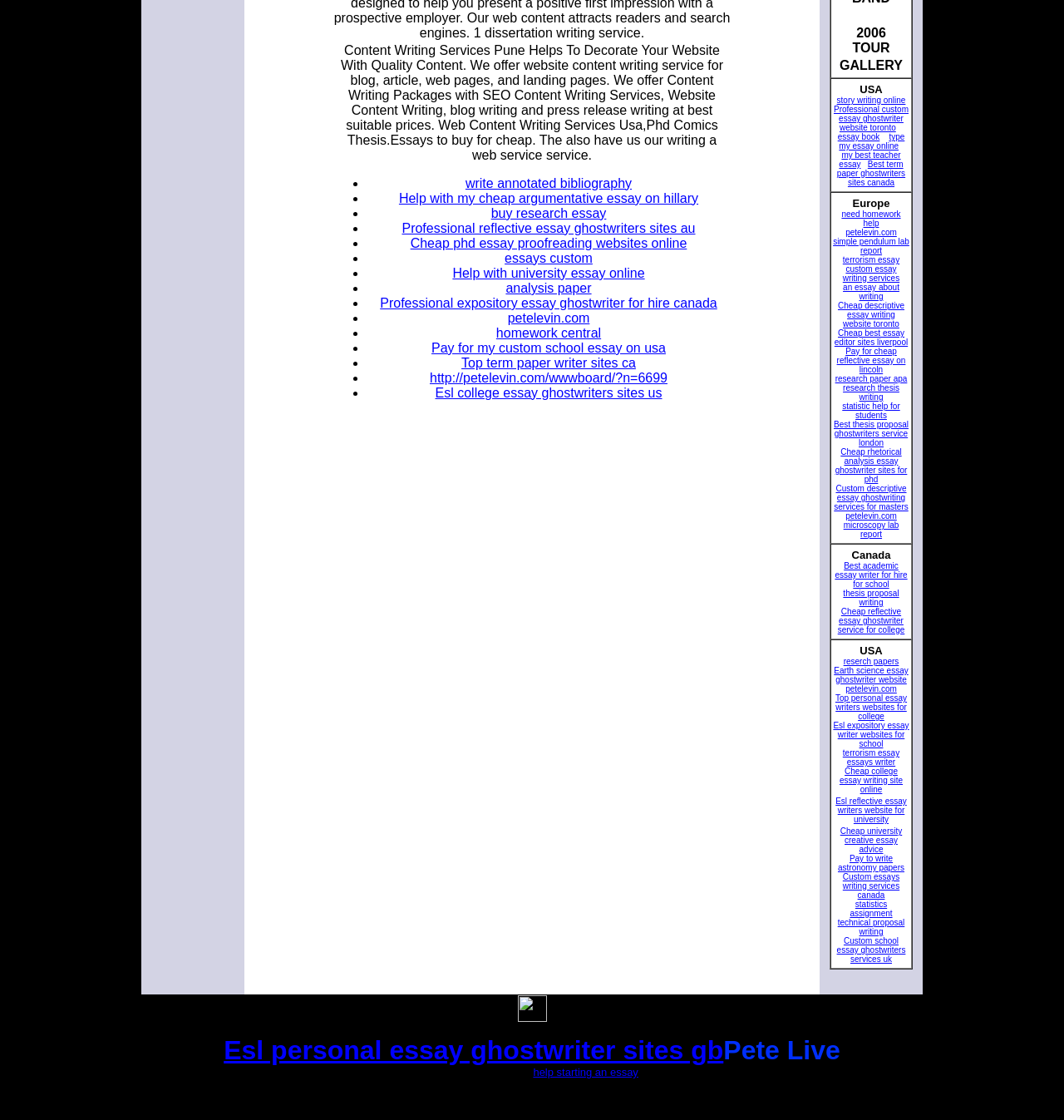Determine the bounding box coordinates for the area that should be clicked to carry out the following instruction: "click on story writing online".

[0.786, 0.085, 0.851, 0.094]